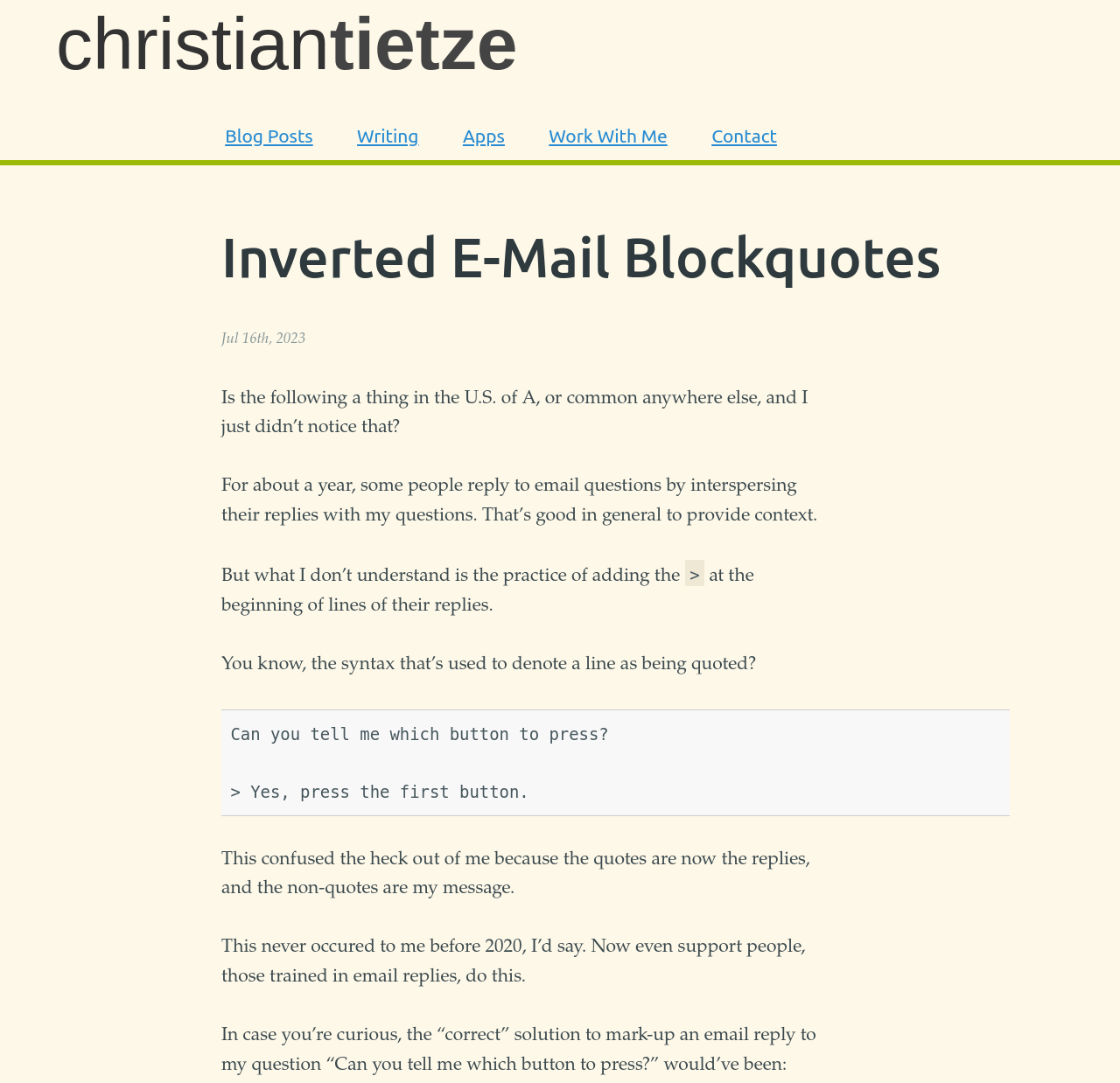Please give a short response to the question using one word or a phrase:
What is the date of the blog post?

Jul 16th, 2023